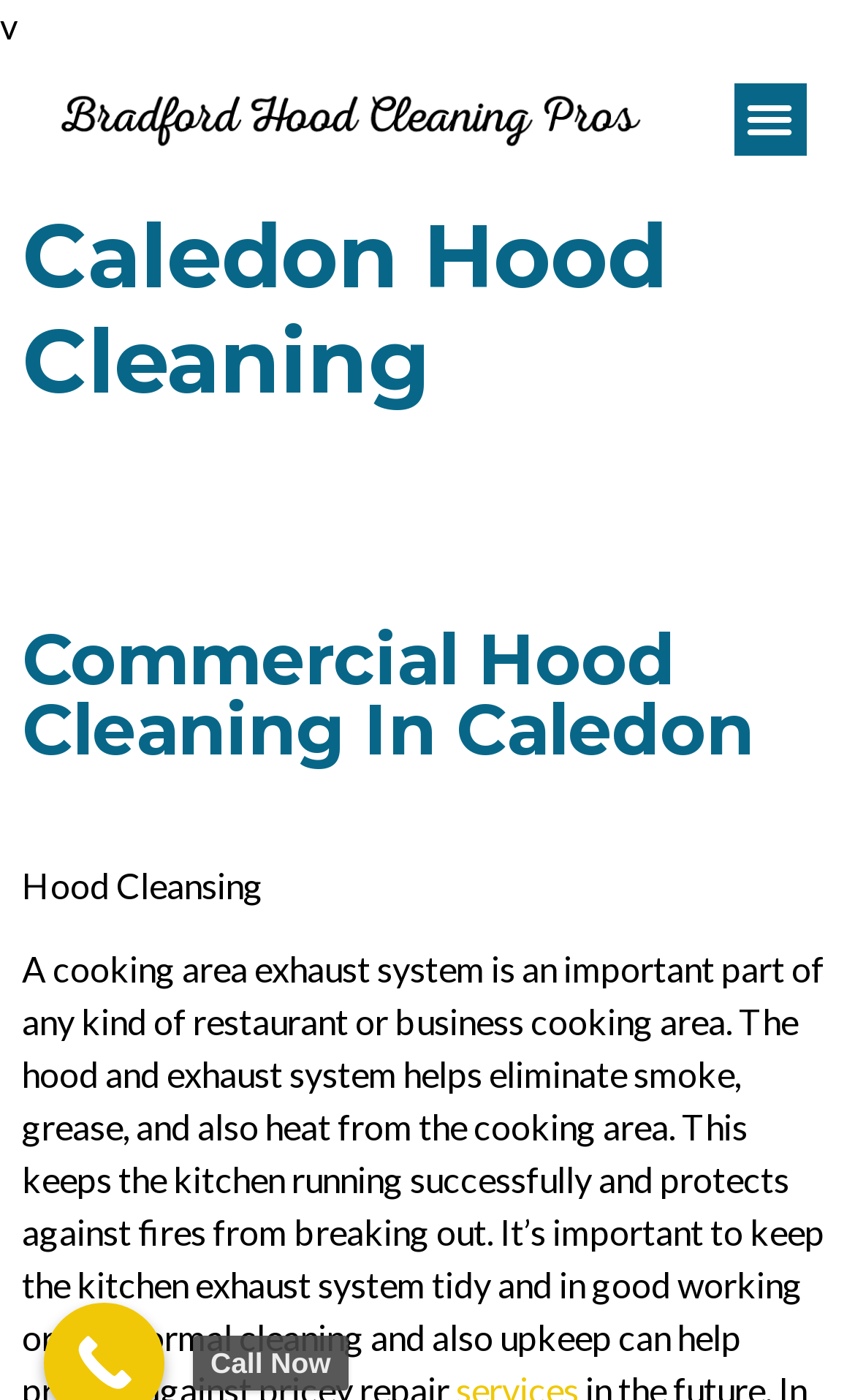Using a single word or phrase, answer the following question: 
Is the menu toggle button expanded?

No